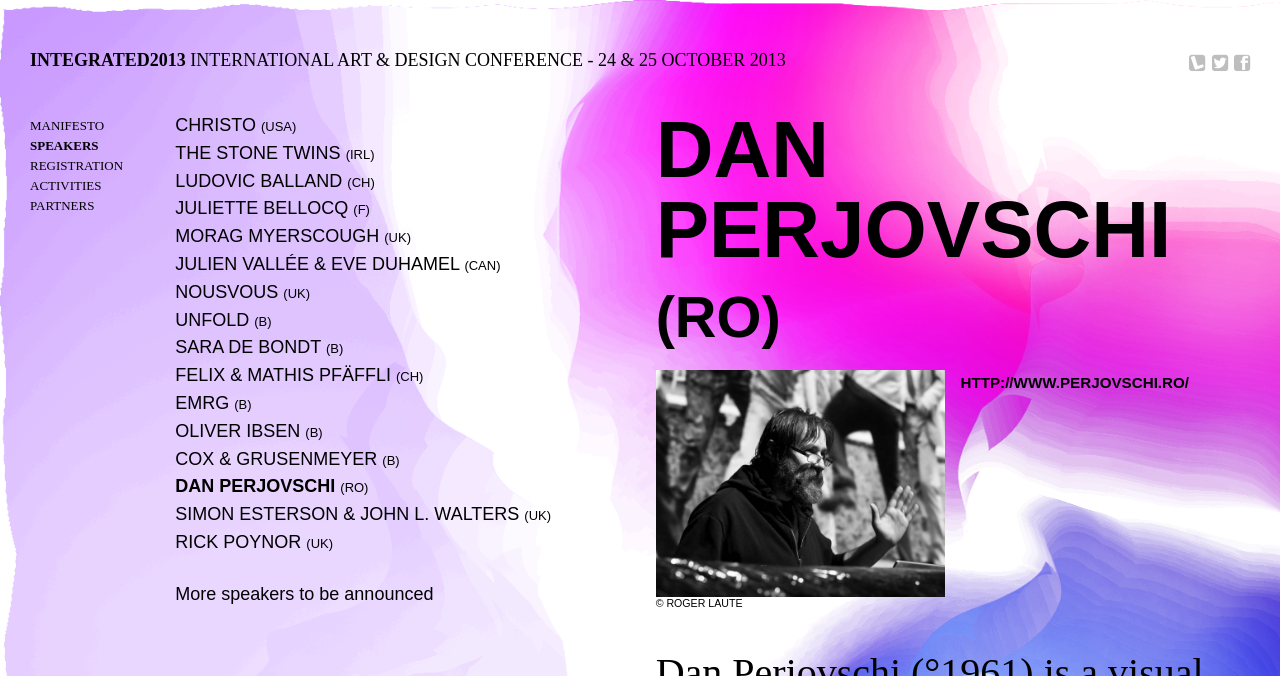Find the bounding box coordinates for the element described here: "Morag Myerscough".

[0.137, 0.335, 0.296, 0.364]